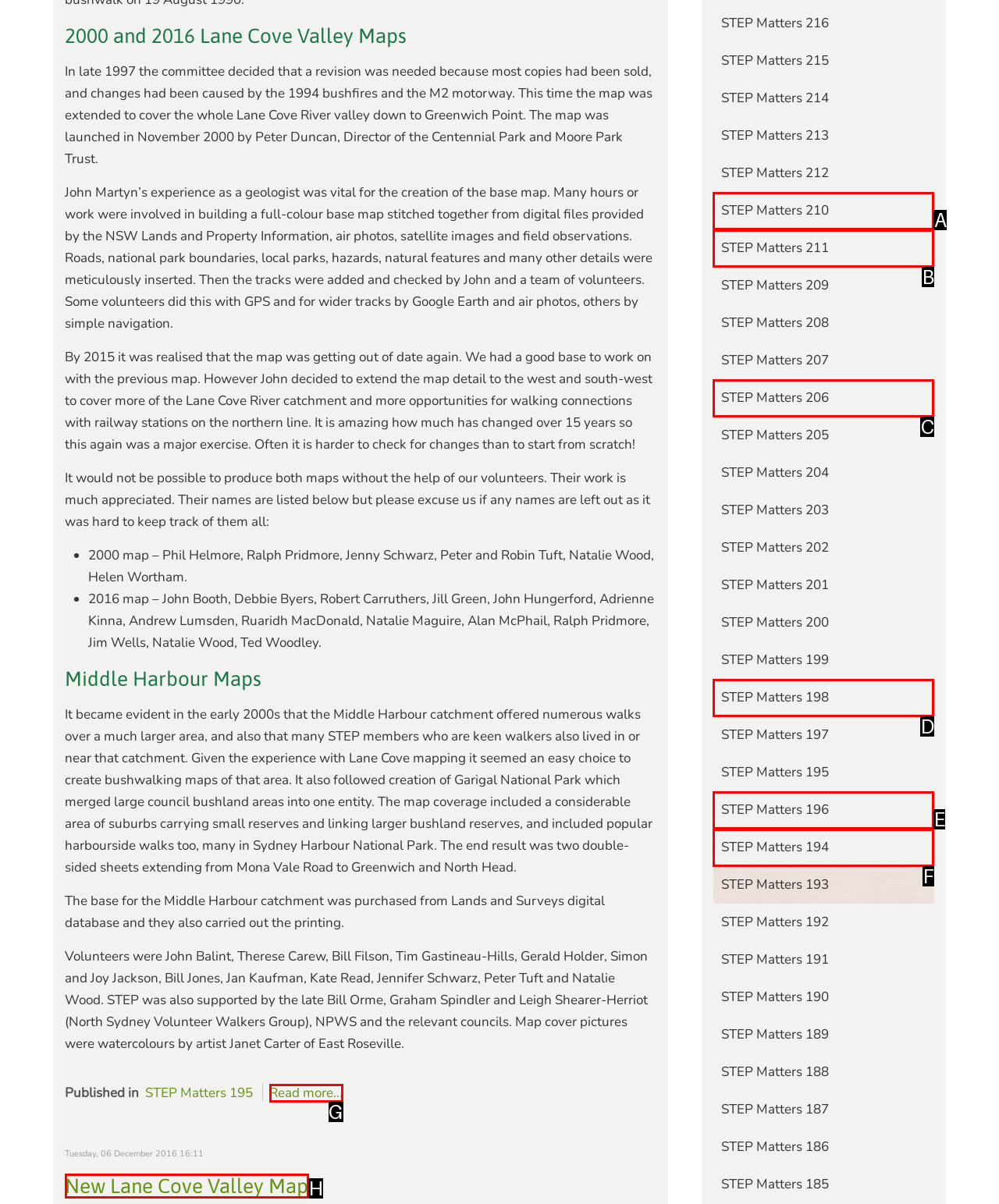Select the correct UI element to complete the task: View New Lane Cove Valley Map
Please provide the letter of the chosen option.

H